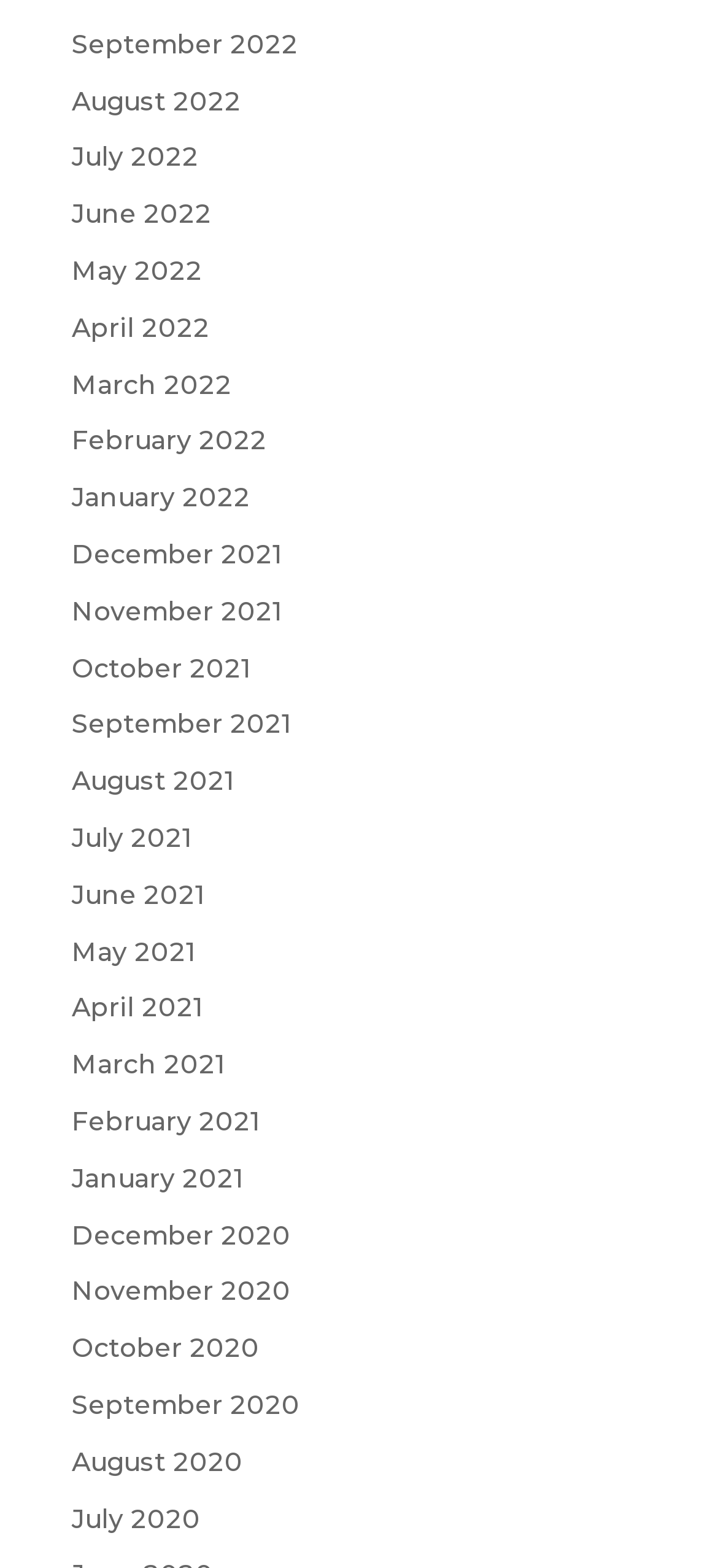Please find and report the bounding box coordinates of the element to click in order to perform the following action: "Access July 2022". The coordinates should be expressed as four float numbers between 0 and 1, in the format [left, top, right, bottom].

[0.1, 0.09, 0.277, 0.111]